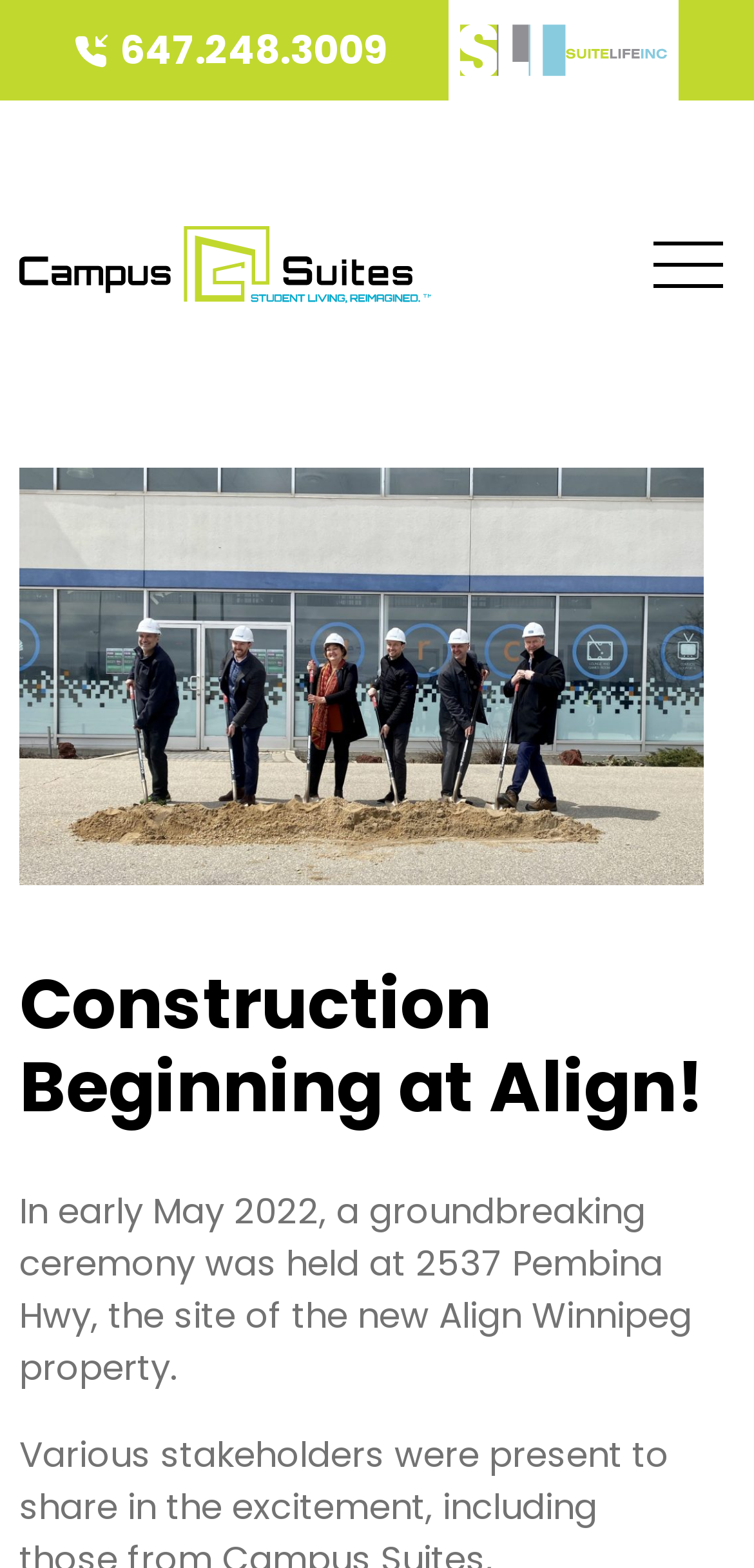What is the phone number on the webpage?
Based on the image content, provide your answer in one word or a short phrase.

647.248.3009